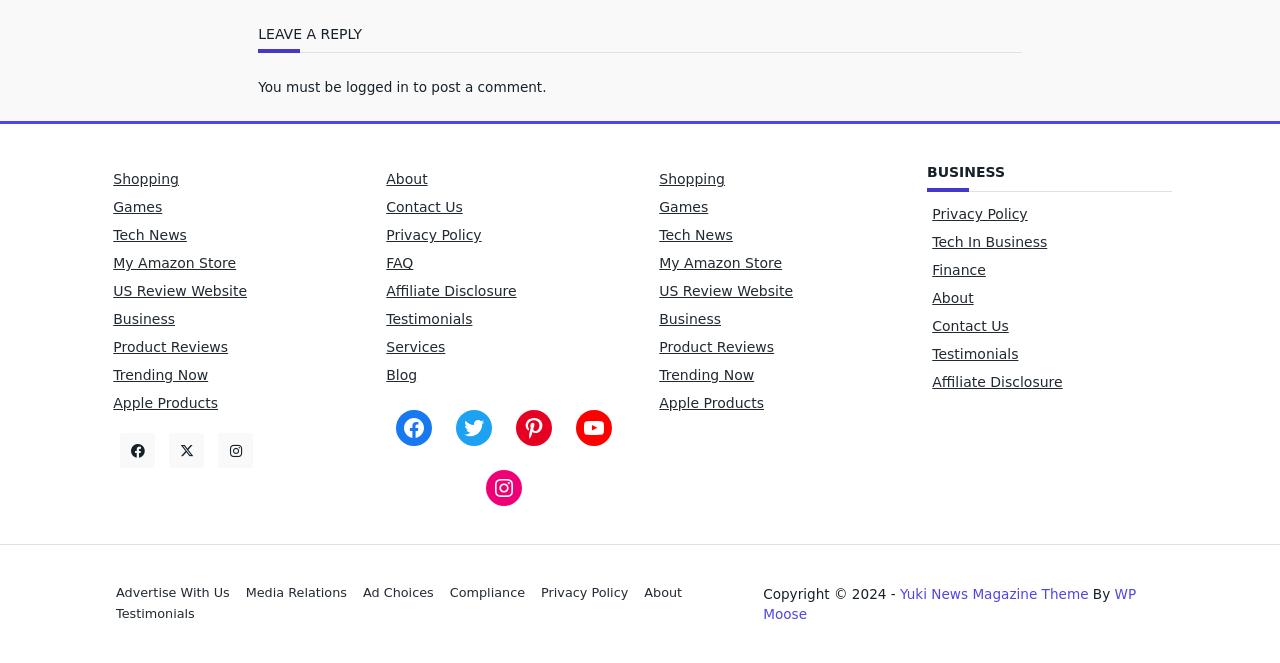Please specify the bounding box coordinates for the clickable region that will help you carry out the instruction: "Click on the 'Privacy Policy' link".

[0.728, 0.311, 0.803, 0.335]